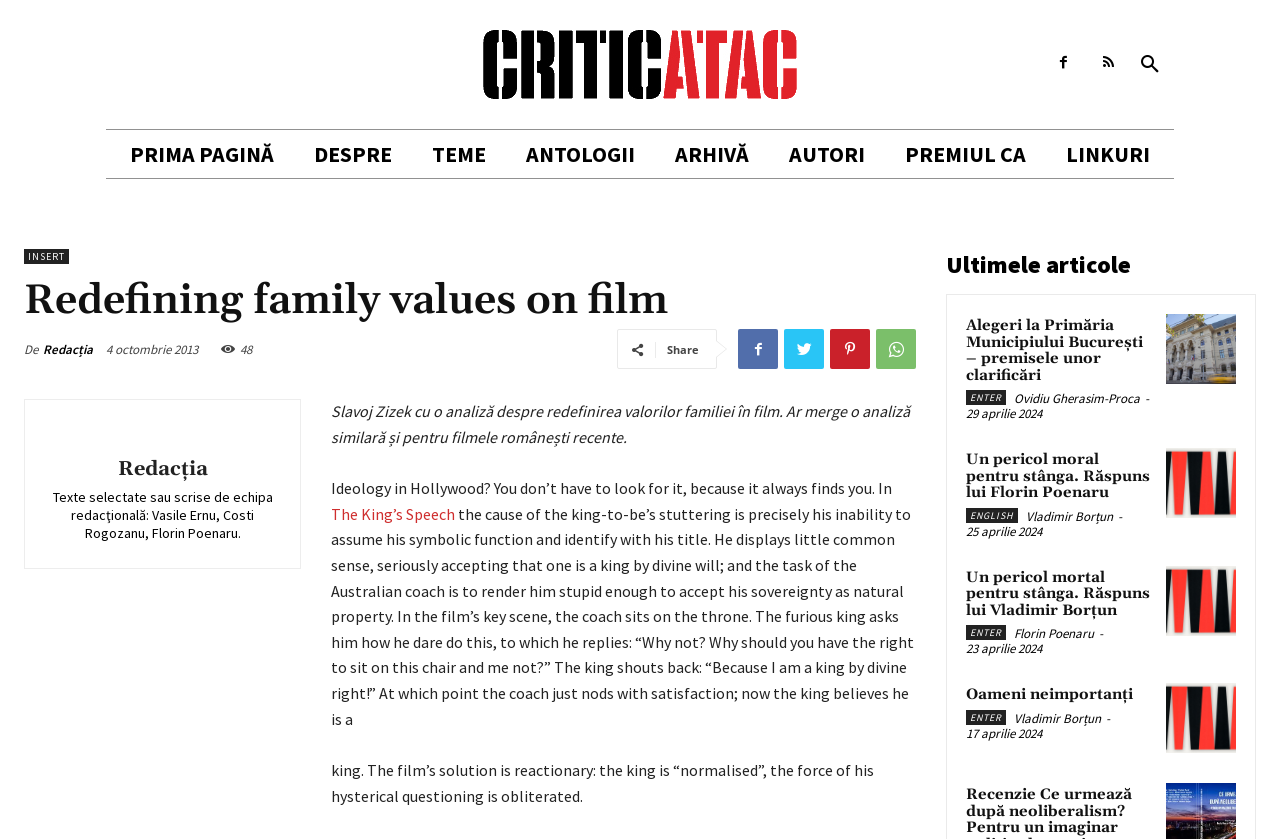Based on the element description "Arhivă", predict the bounding box coordinates of the UI element.

[0.512, 0.155, 0.601, 0.212]